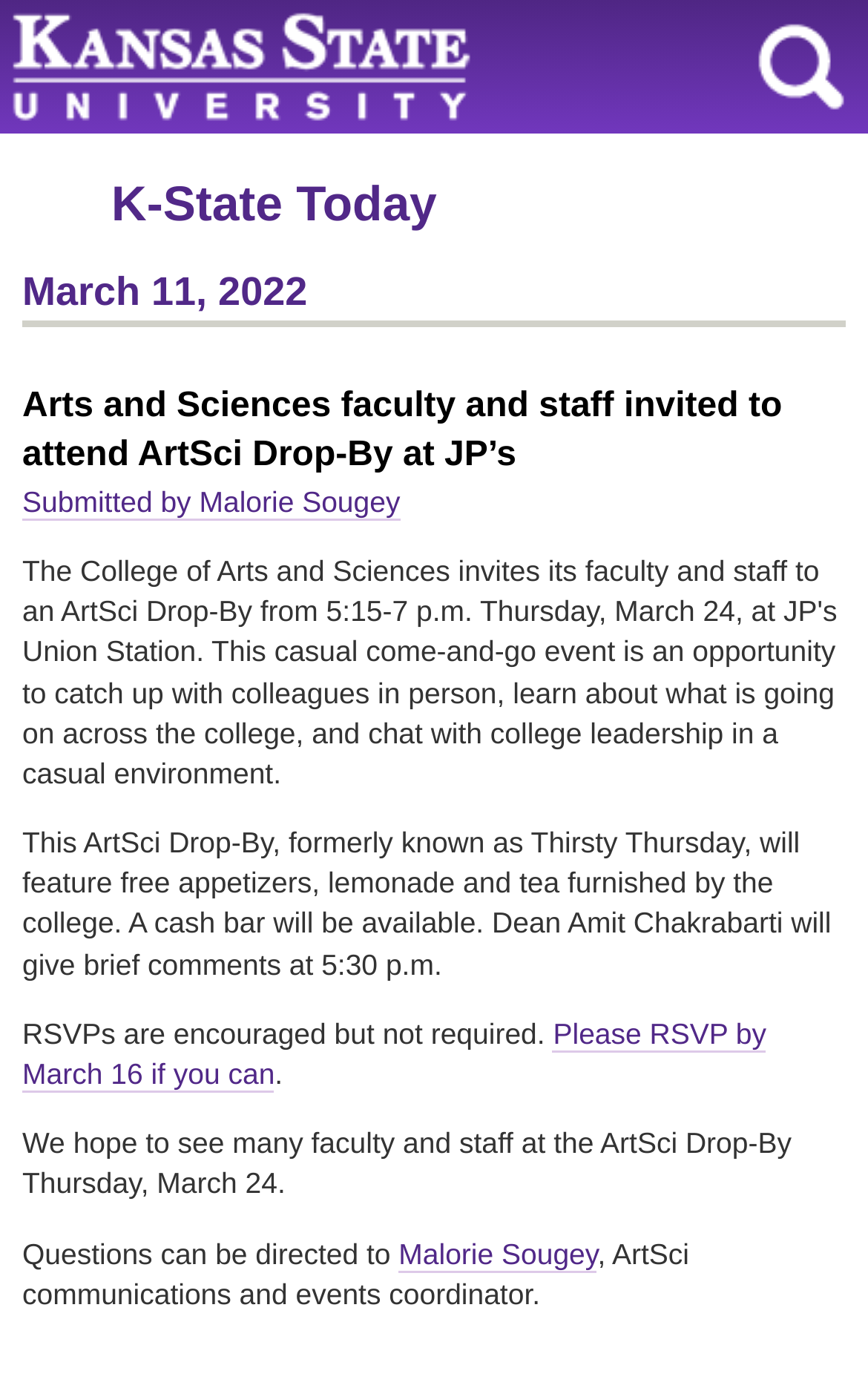From the screenshot, find the bounding box of the UI element matching this description: "Kansas State University". Supply the bounding box coordinates in the form [left, top, right, bottom], each a float between 0 and 1.

[0.0, 0.0, 0.936, 0.096]